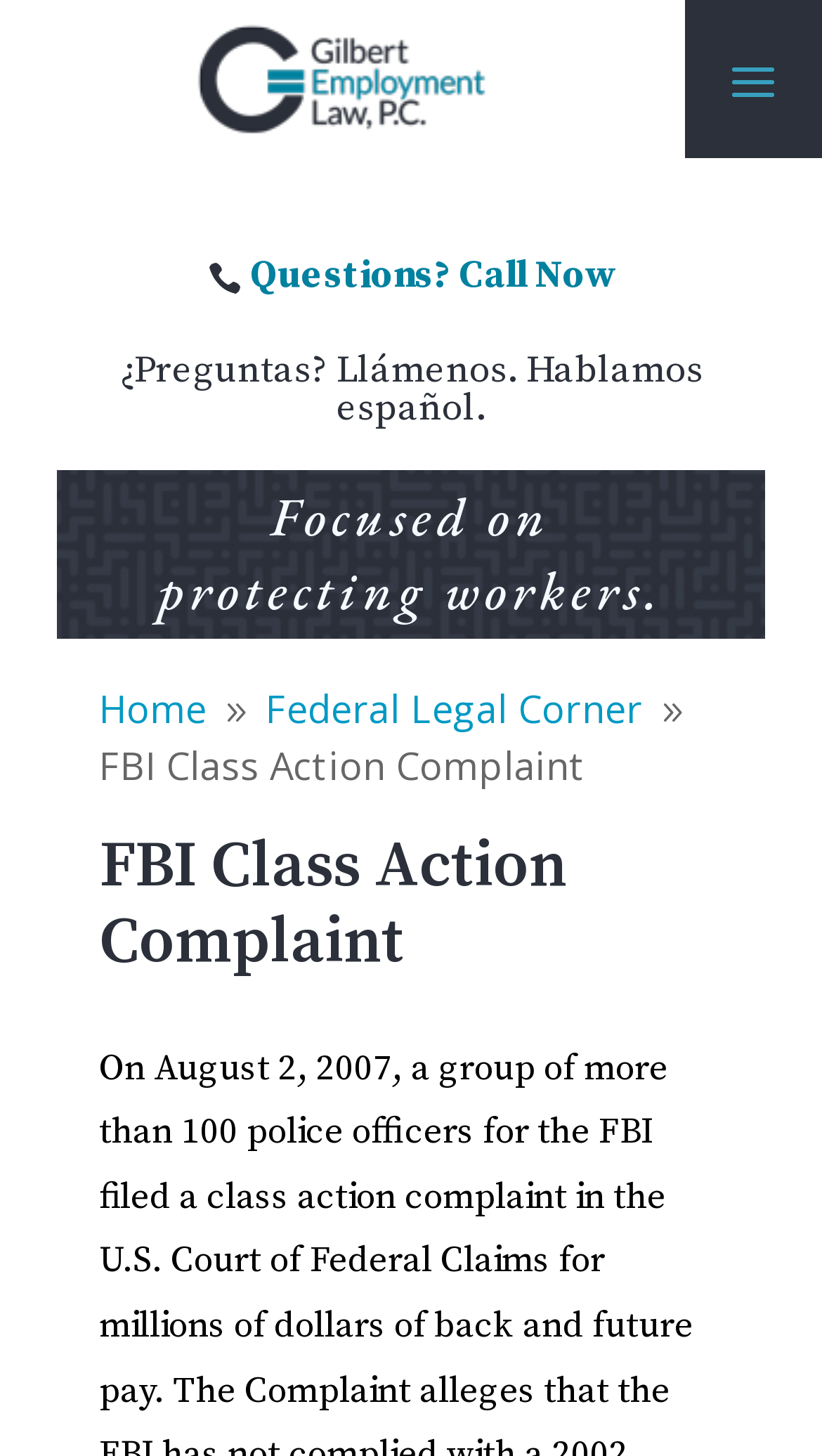Please answer the following question using a single word or phrase: 
What is the current page about?

FBI Class Action Complaint